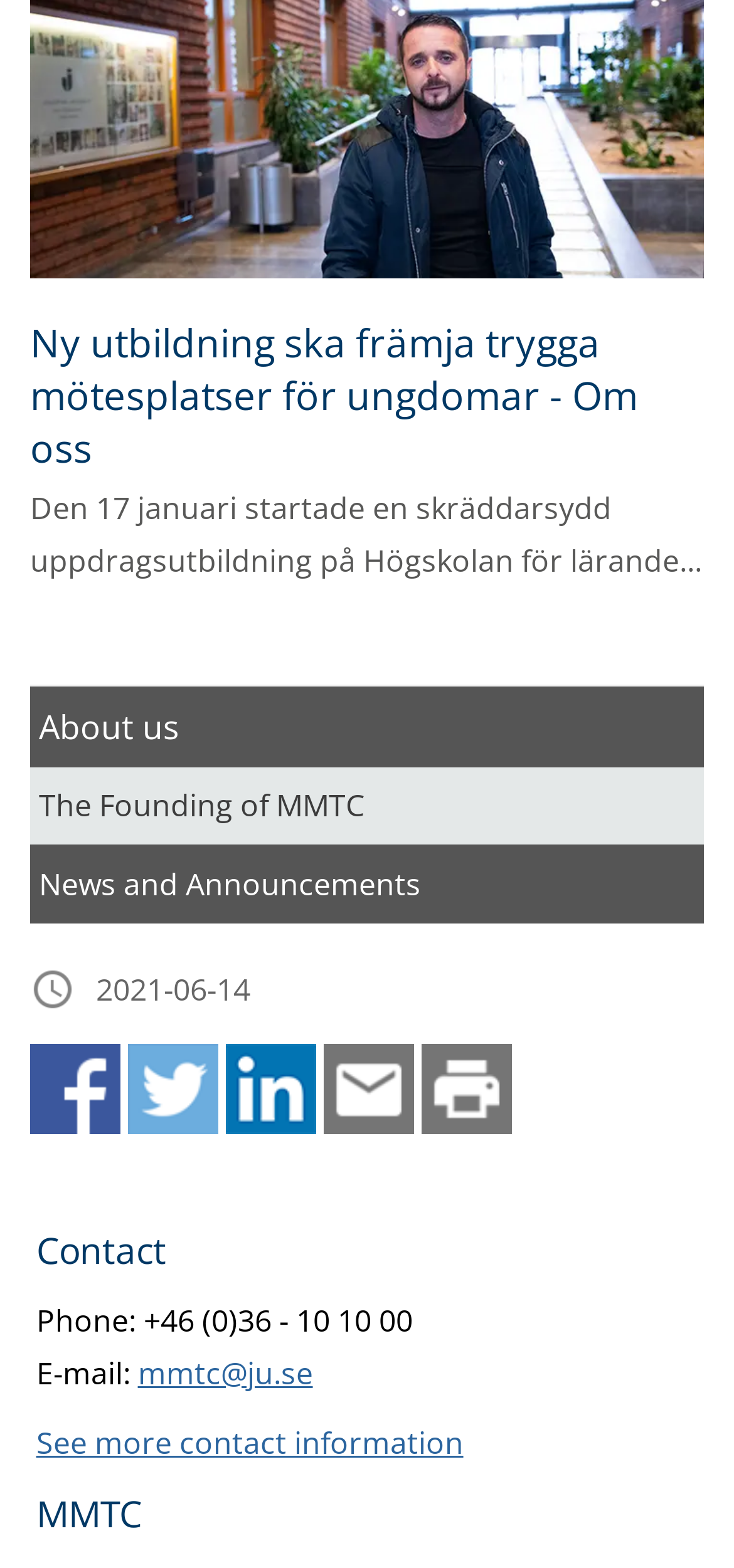Please specify the bounding box coordinates of the clickable region necessary for completing the following instruction: "Click on the 'About us' link". The coordinates must consist of four float numbers between 0 and 1, i.e., [left, top, right, bottom].

[0.041, 0.437, 0.959, 0.489]